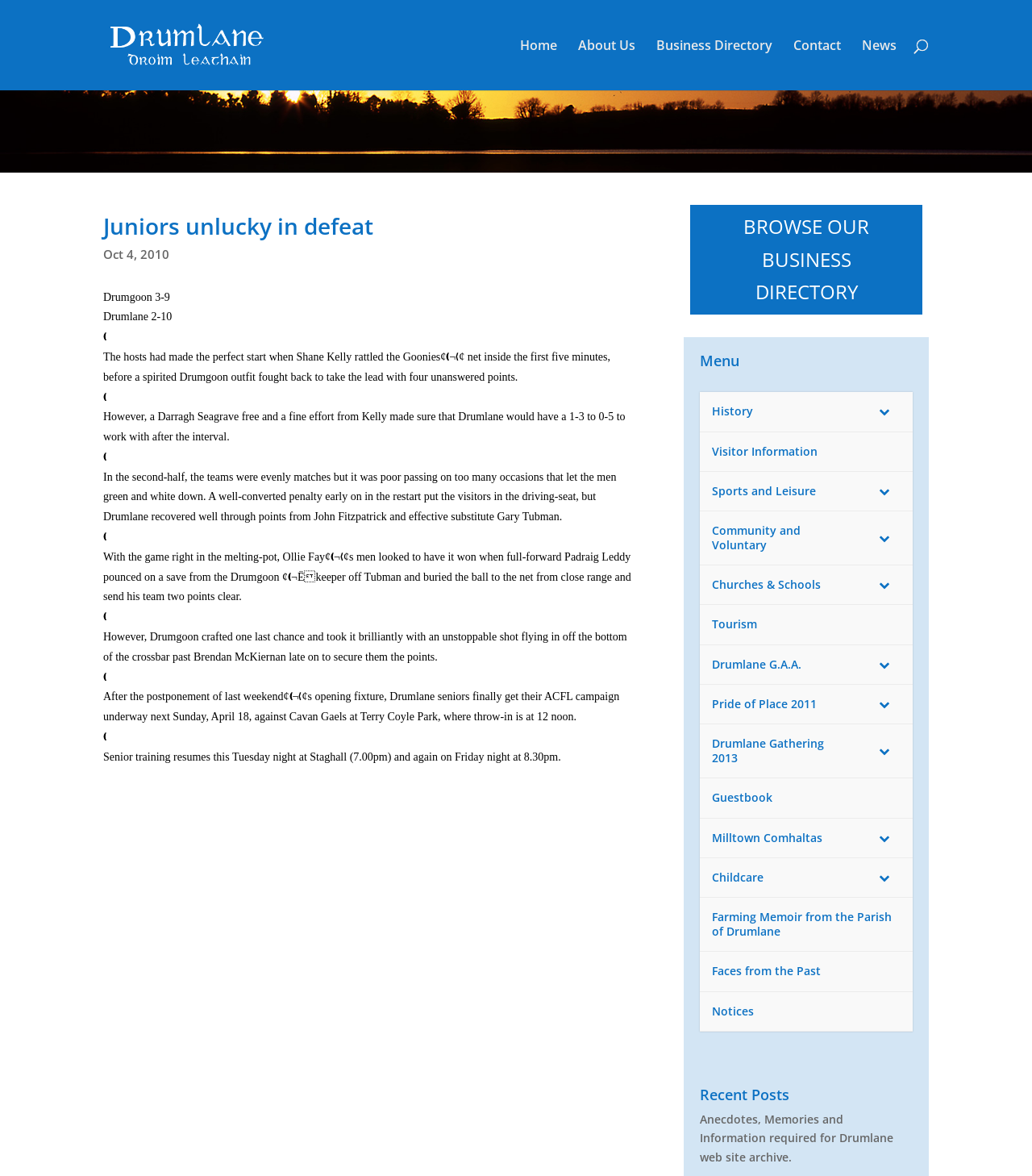What is the name of the community website?
Using the image provided, answer with just one word or phrase.

Drumlane Community Website